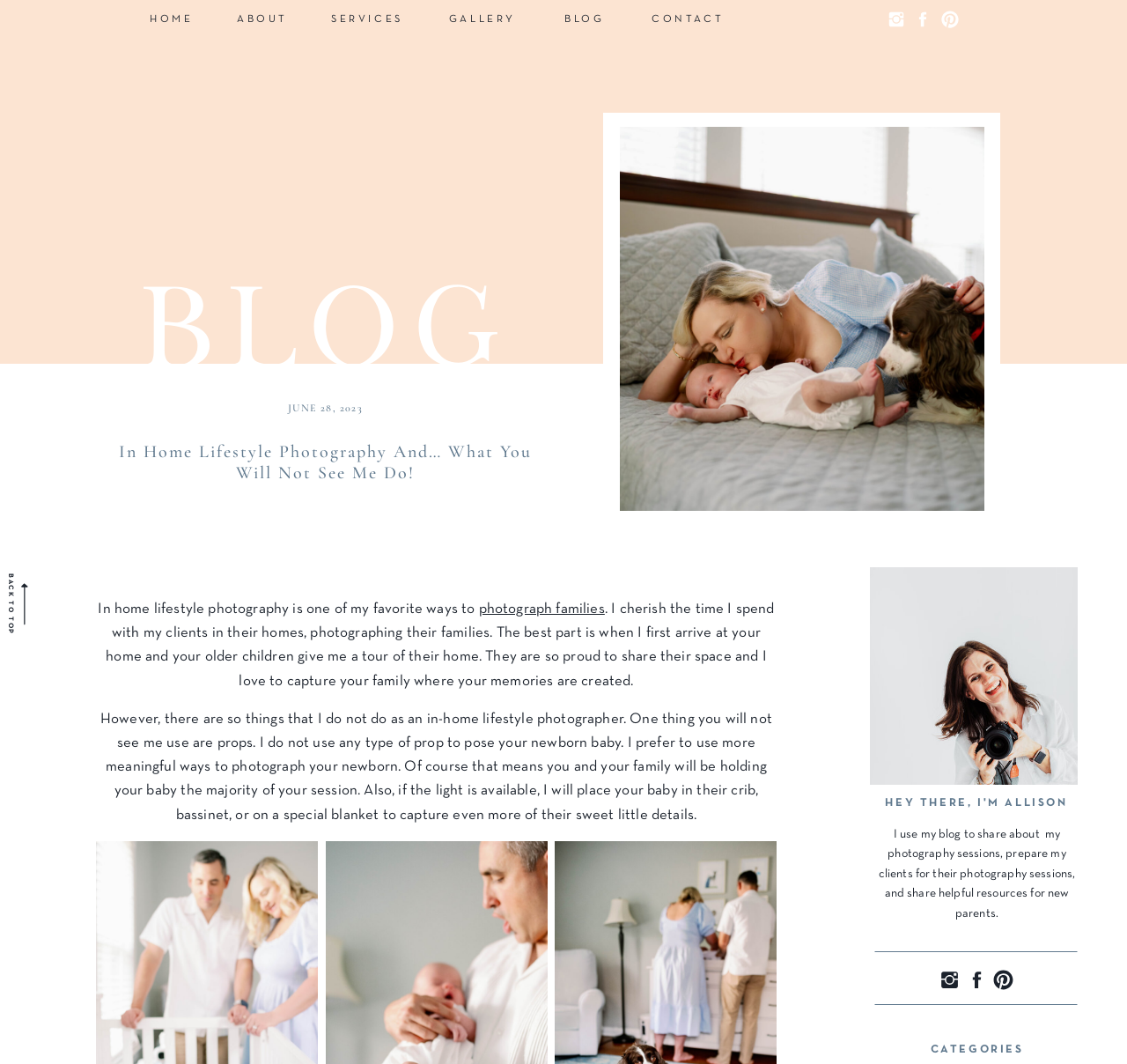Identify the bounding box coordinates of the element that should be clicked to fulfill this task: "Go back to top". The coordinates should be provided as four float numbers between 0 and 1, i.e., [left, top, right, bottom].

[0.006, 0.533, 0.014, 0.603]